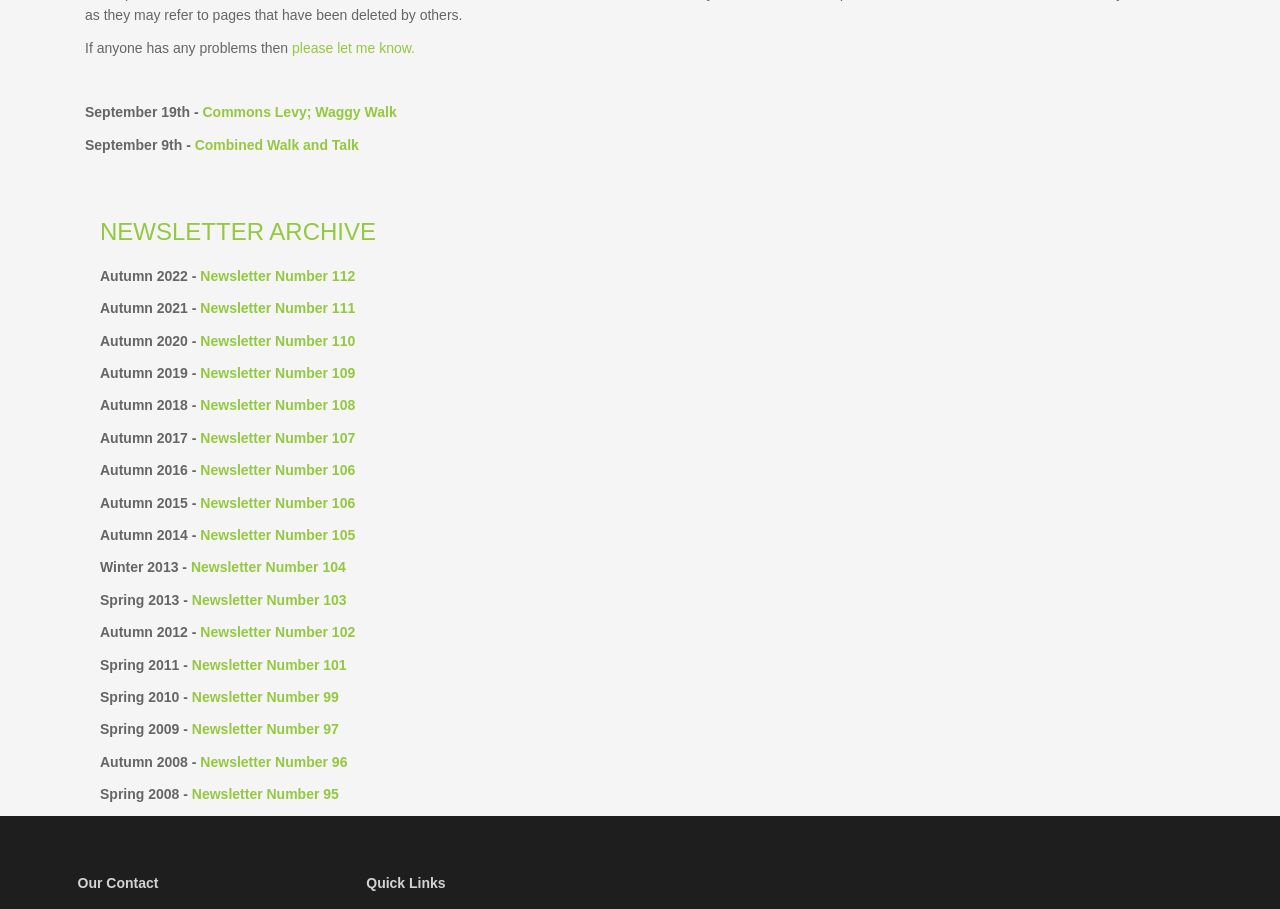How many newsletters are listed on this page?
Using the visual information, respond with a single word or phrase.

24